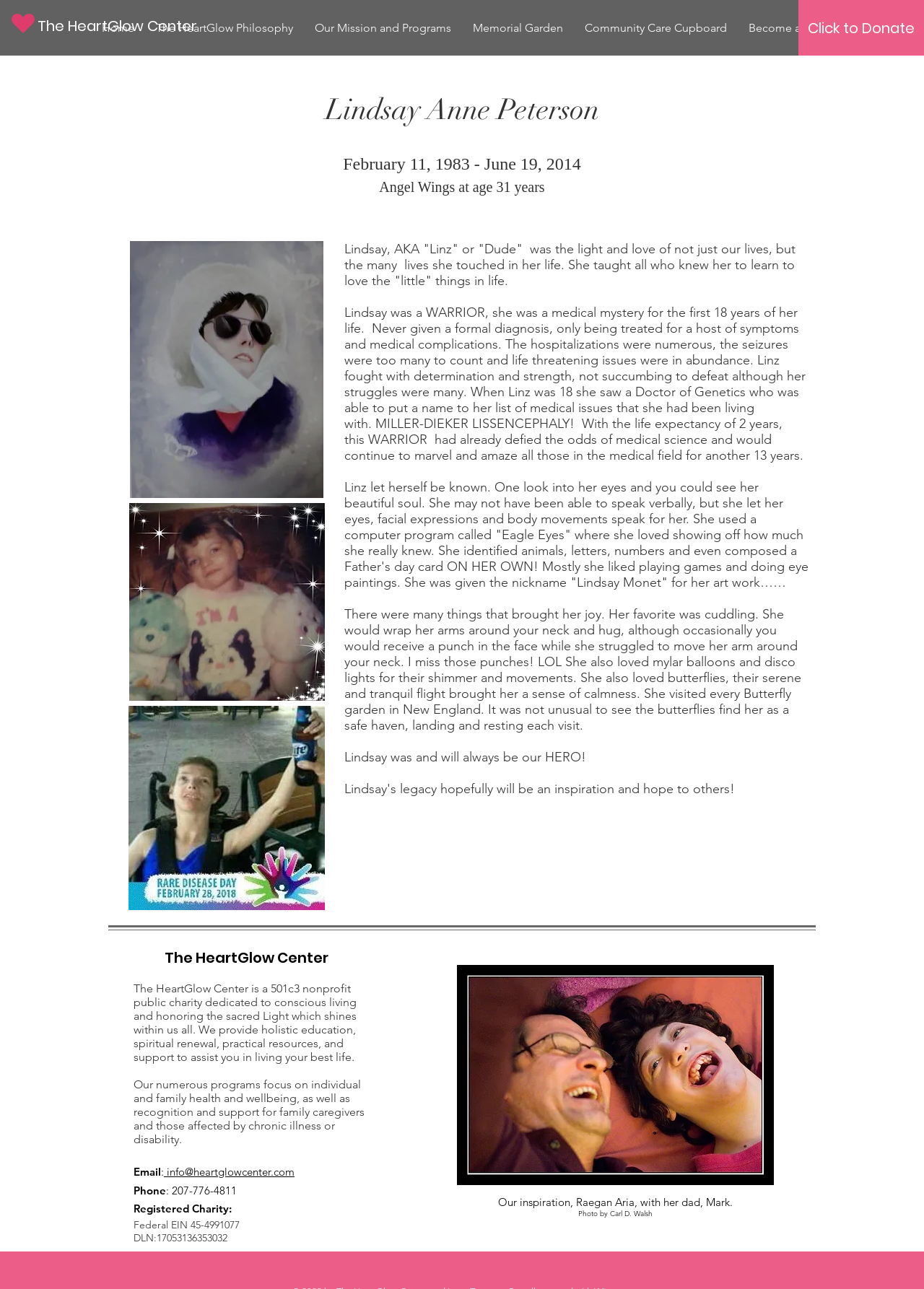Summarize the webpage comprehensively, mentioning all visible components.

The webpage is dedicated to Lindsay Anne Peterson and The HeartGlow Center. At the top, there is a navigation menu with links to different sections of the website, including "Home", "The HeartGlow Philosophy", "Our Mission and Programs", "Memorial Garden", "Community Care Cupboard", and "Become a Sponsor". 

Below the navigation menu, there is a main section that contains a heading with Lindsay Anne Peterson's name, followed by her birth and death dates, and a description of her as "Angel Wings at 31 years". 

To the left of this heading, there are three images of Lindsay. Below the images, there is a paragraph of text that describes Lindsay's life, her struggles with medical issues, and her strength and determination. 

The text is divided into several paragraphs, each describing a different aspect of Lindsay's life, including her love of cuddling, her favorite things, and her visits to butterfly gardens. 

Further down the page, there is a heading that reads "The HeartGlow Center", followed by a description of the center's mission and programs. The center is a 501c3 nonprofit public charity that provides holistic education, spiritual renewal, and support for individuals and families affected by chronic illness or disability. 

Below this description, there is contact information for the center, including an email address, phone number, and registration information. 

To the right of the contact information, there is an image with a caption that reads "Our inspiration, Raegan Aria, with her dad, Mark." Below the image, there is a credit line that reads "Photo by Carl D. Walsh".